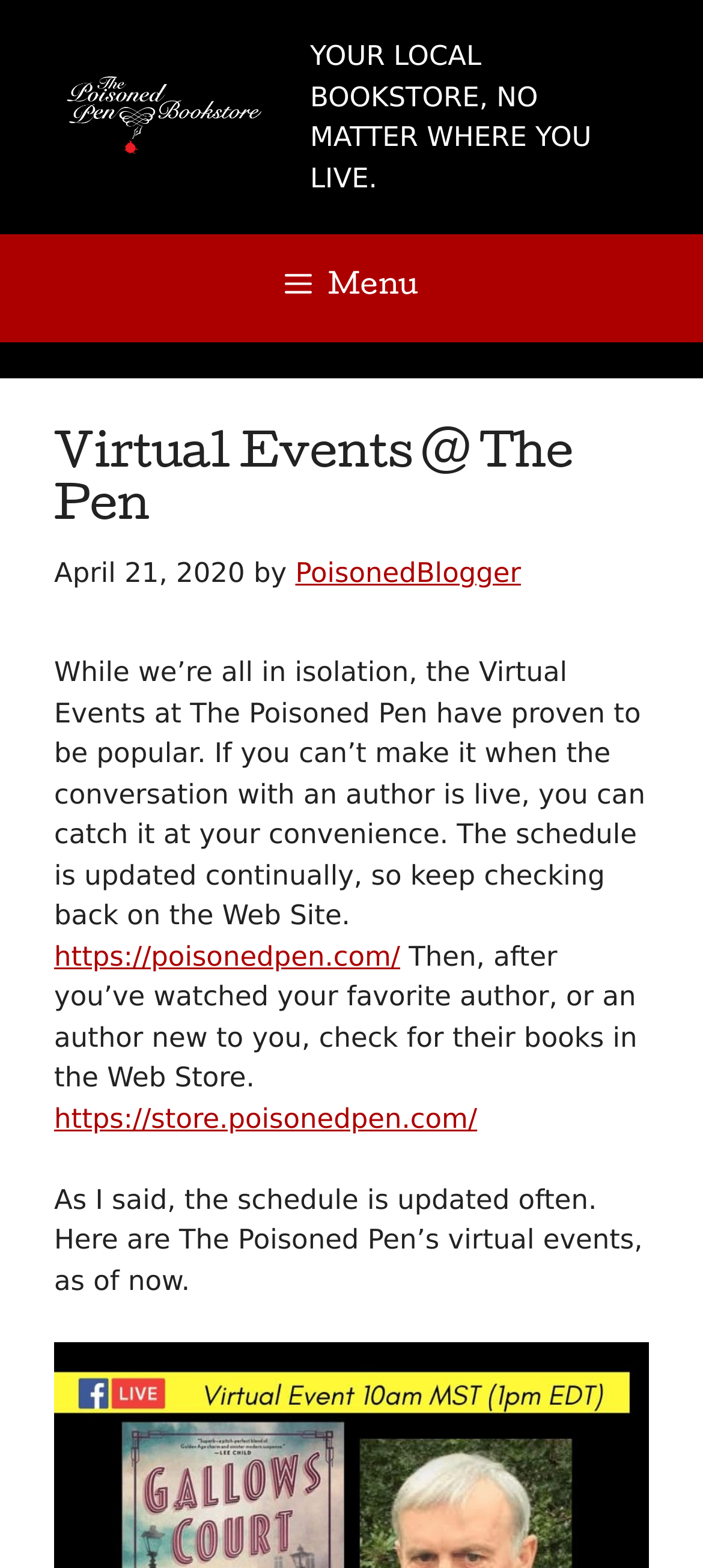How often is the schedule of virtual events updated?
Provide an in-depth and detailed explanation in response to the question.

I found this information in the static text element that says 'The schedule is updated continually, so keep checking back on the Web Site'.